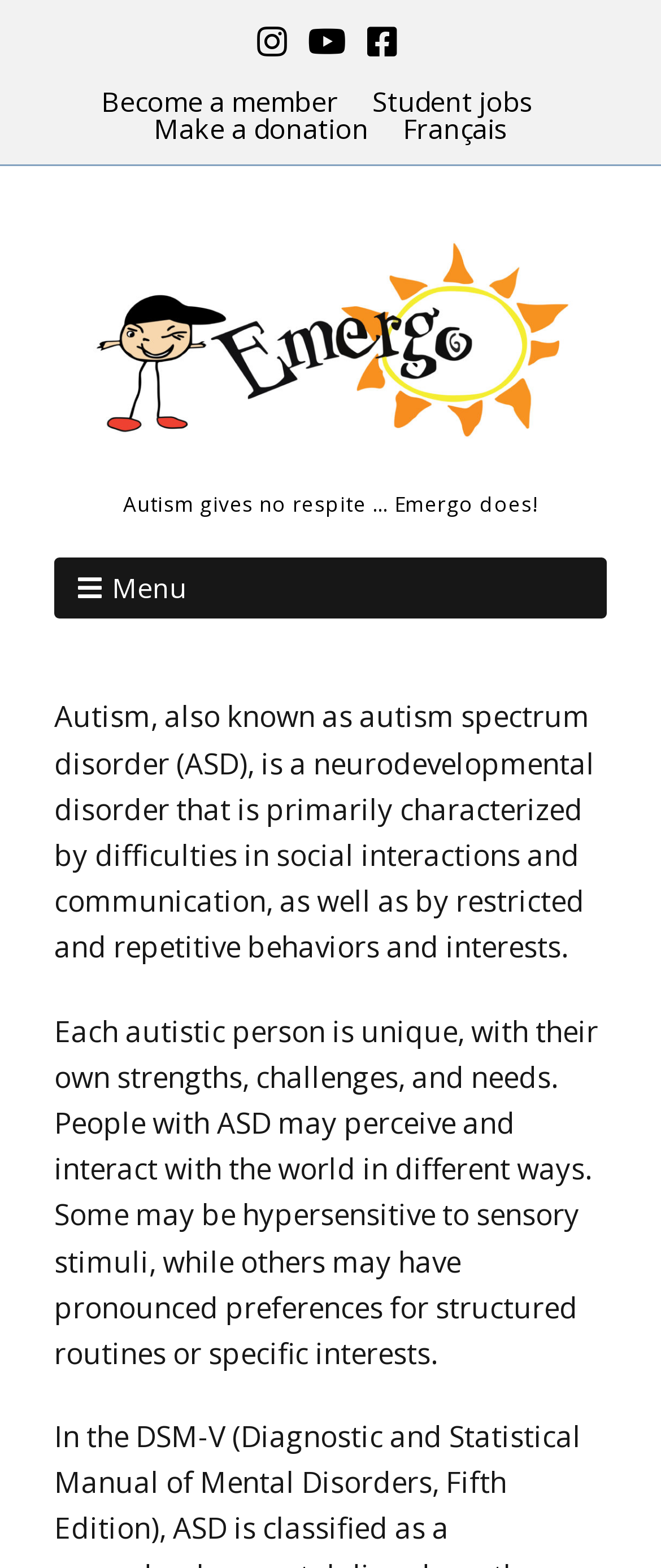Answer with a single word or phrase: 
What is the social media platform with the smallest bounding box?

Instagram